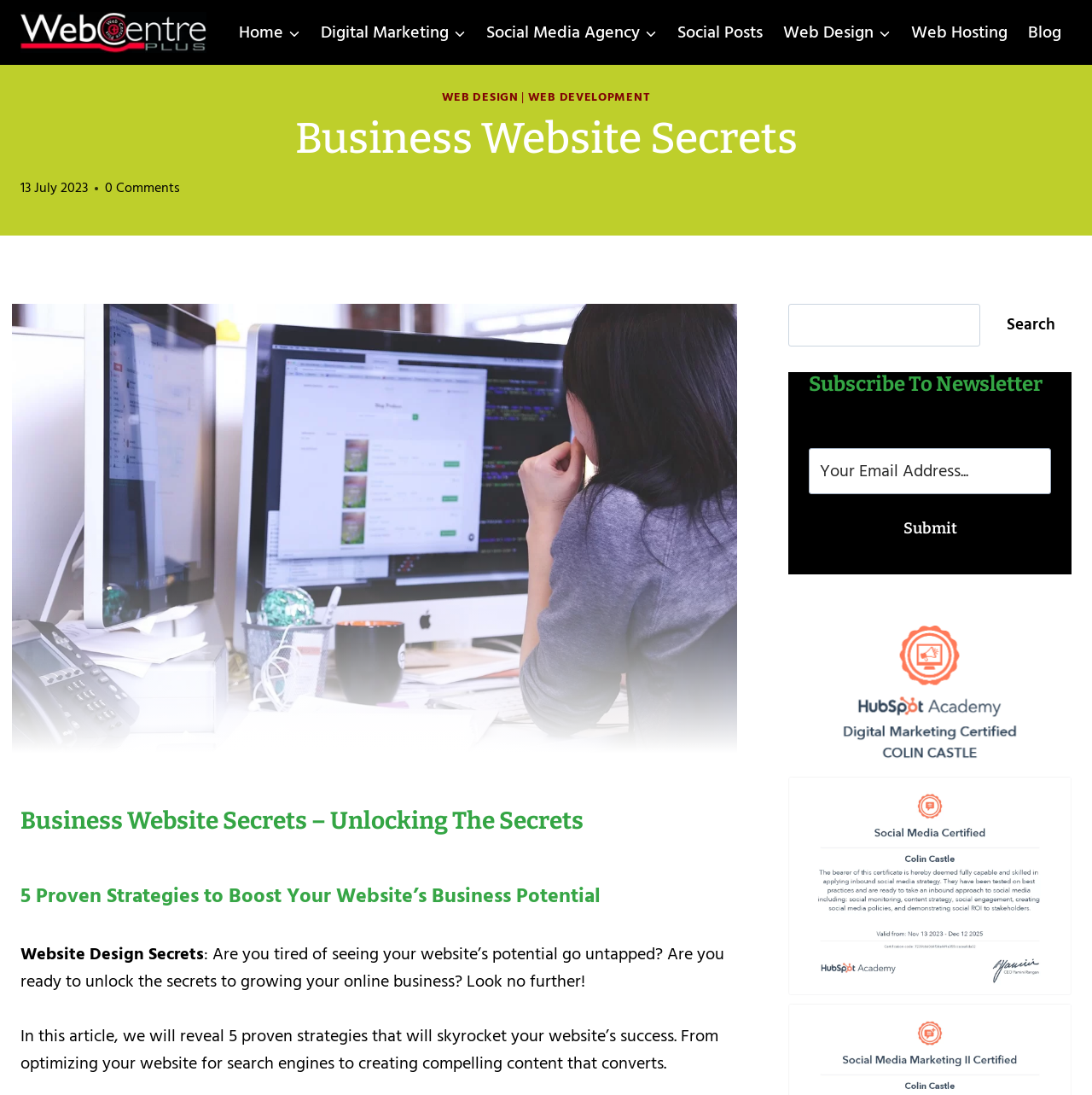Using the provided description: "name="kb_field_0" placeholder="Your Email Address..."", find the bounding box coordinates of the corresponding UI element. The output should be four float numbers between 0 and 1, in the format [left, top, right, bottom].

[0.741, 0.409, 0.962, 0.451]